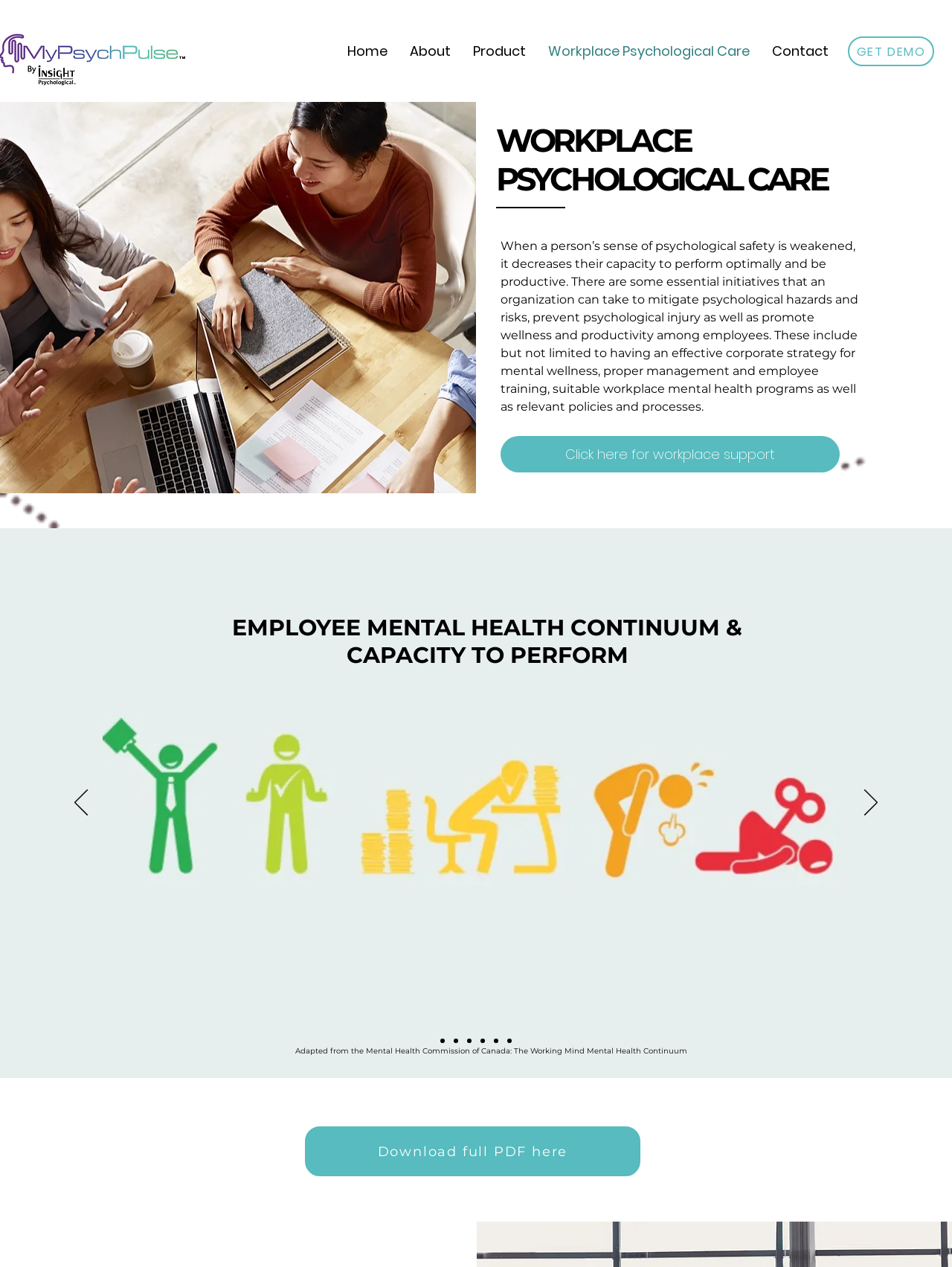What is the main topic of this webpage?
Can you provide a detailed and comprehensive answer to the question?

Based on the webpage content, especially the heading 'WORKPLACE PSYCHOLOGICAL CARE' and the description below it, I can infer that the main topic of this webpage is related to workplace psychological care and mental wellness.